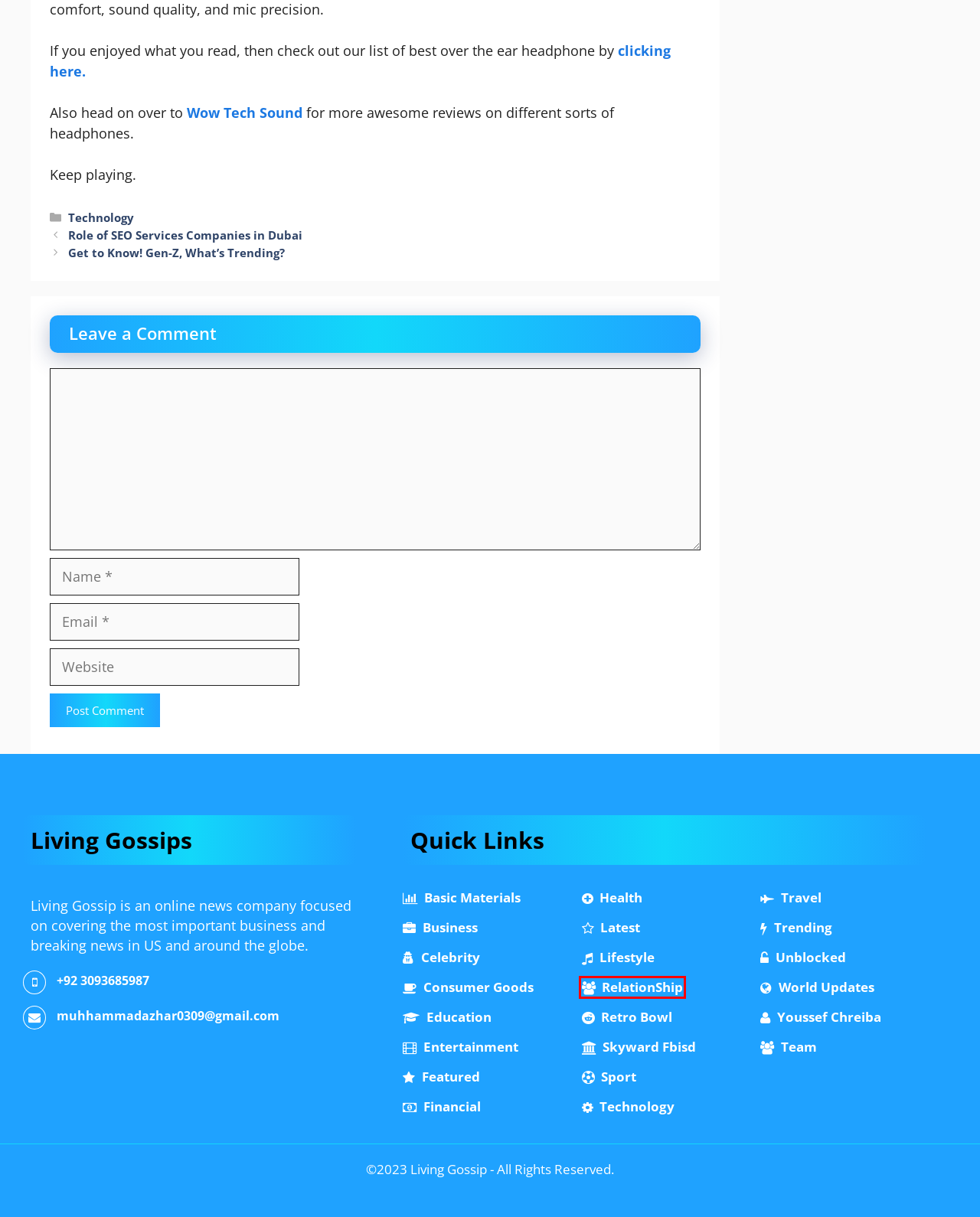Look at the screenshot of a webpage with a red bounding box and select the webpage description that best corresponds to the new page after clicking the element in the red box. Here are the options:
A. Skyward Fbisd Archives - Living Gossip
B. Education Archives - Living Gossip
C. Team - Living Gossip
D. RelationShip Archives - Living Gossip
E. Consumer Goods Archives - Living Gossip
F. World Updates Archives - Living Gossip
G. Featured Archives - Living Gossip
H. Trending Archives - Living Gossip

D